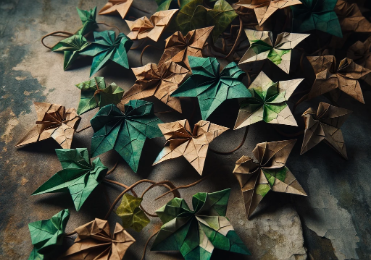What themes are connected to this visual representation?
Using the image provided, answer with just one word or phrase.

Nature, art, environmental changes